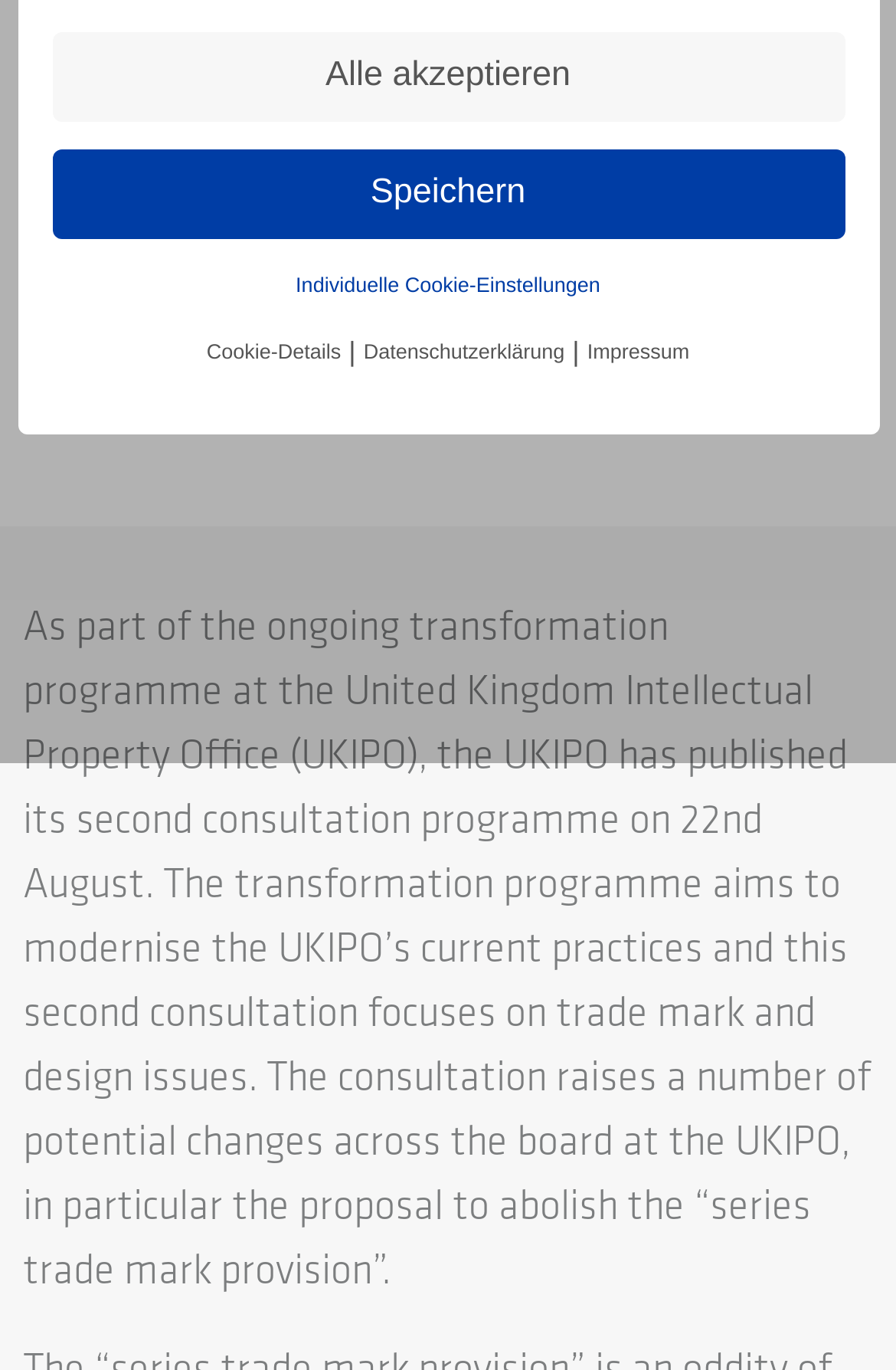Calculate the bounding box coordinates for the UI element based on the following description: "Individuelle Cookie-Einstellungen". Ensure the coordinates are four float numbers between 0 and 1, i.e., [left, top, right, bottom].

[0.058, 0.195, 0.942, 0.223]